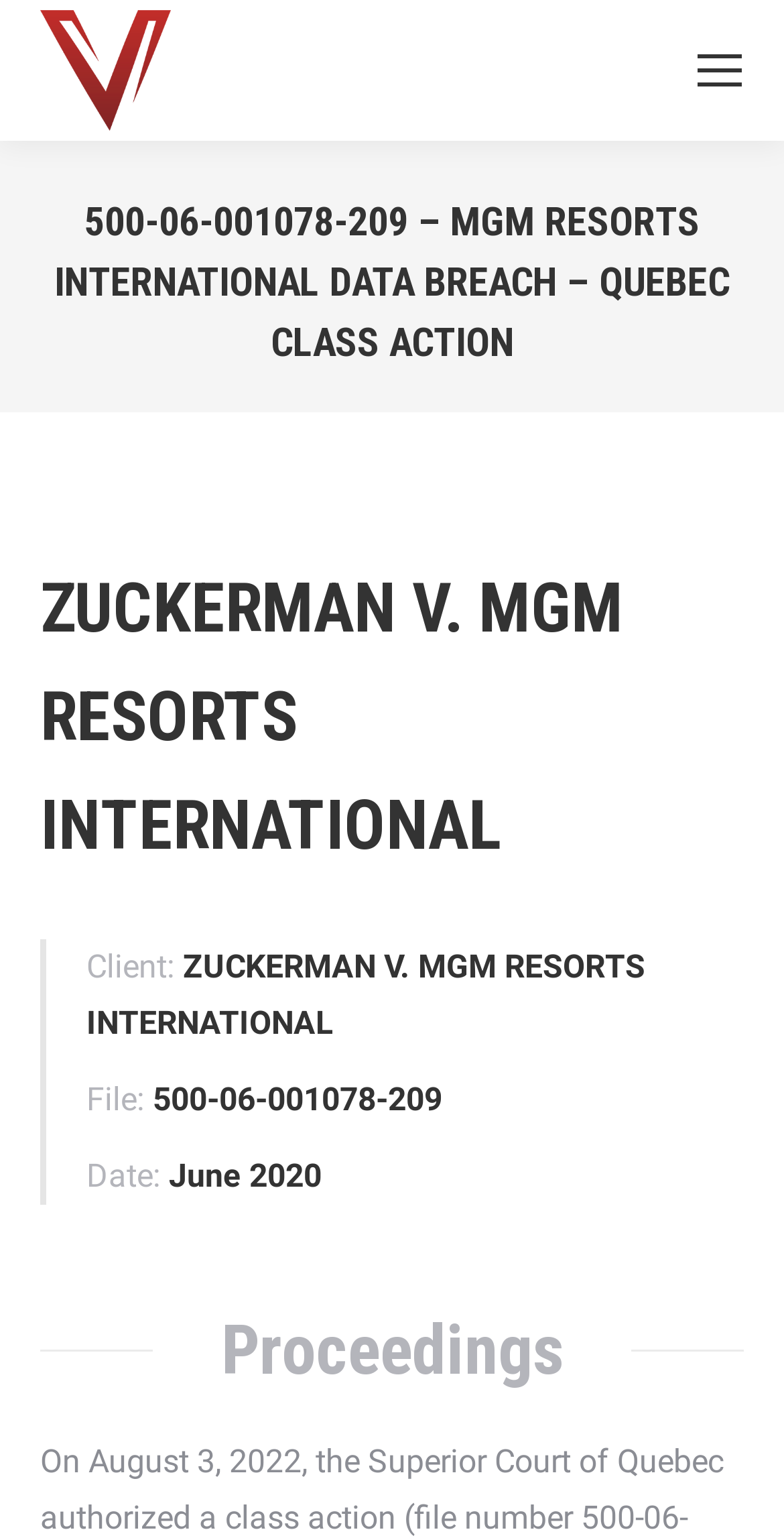Identify the bounding box coordinates for the UI element described by the following text: "aria-label="Mobile menu icon"". Provide the coordinates as four float numbers between 0 and 1, in the format [left, top, right, bottom].

[0.887, 0.03, 0.949, 0.061]